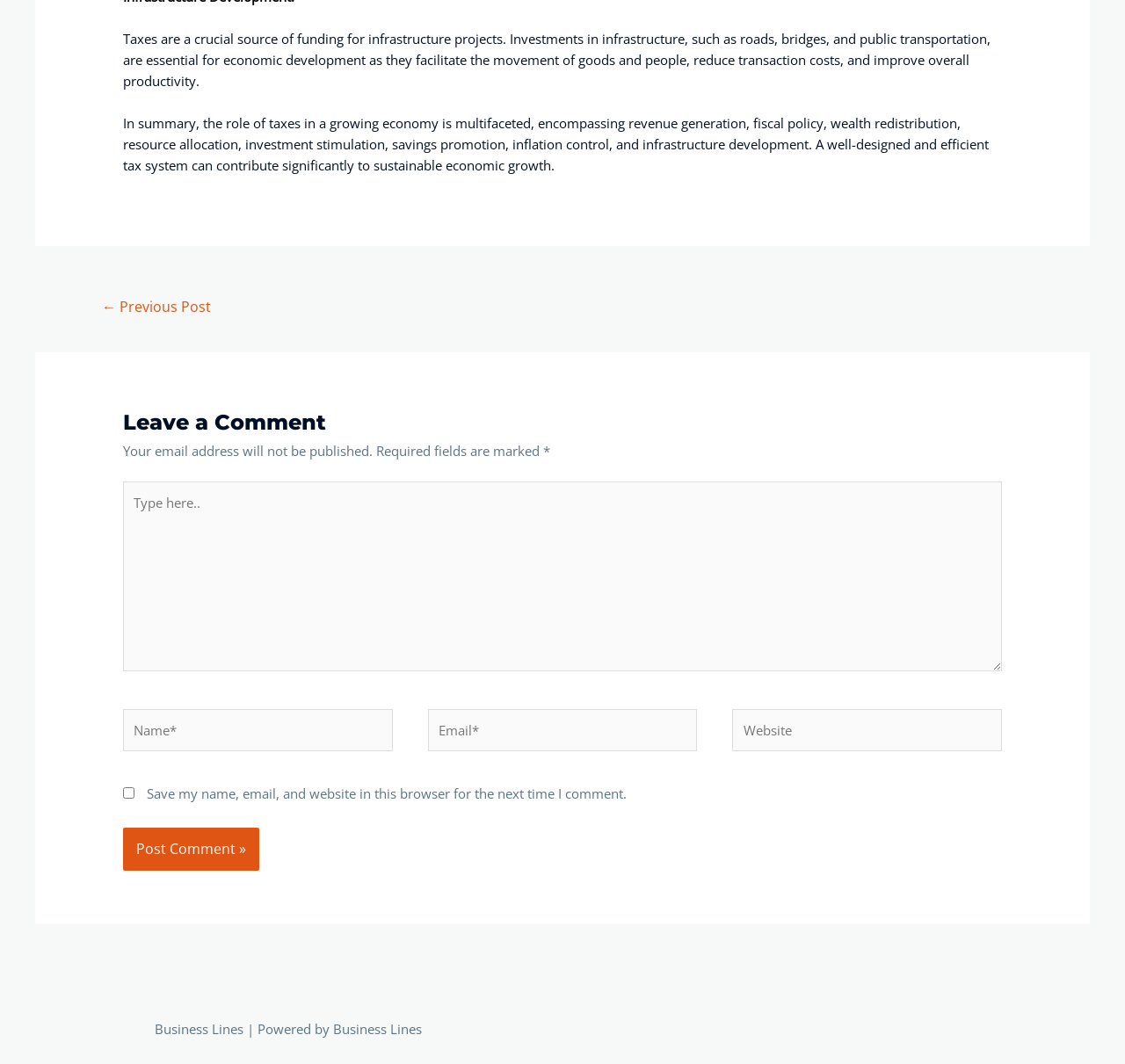Please answer the following question as detailed as possible based on the image: 
What is the main topic of the article?

The main topic of the article can be inferred from the static text elements at the top of the page, which discuss the role of taxes in funding infrastructure projects and their impact on economic development.